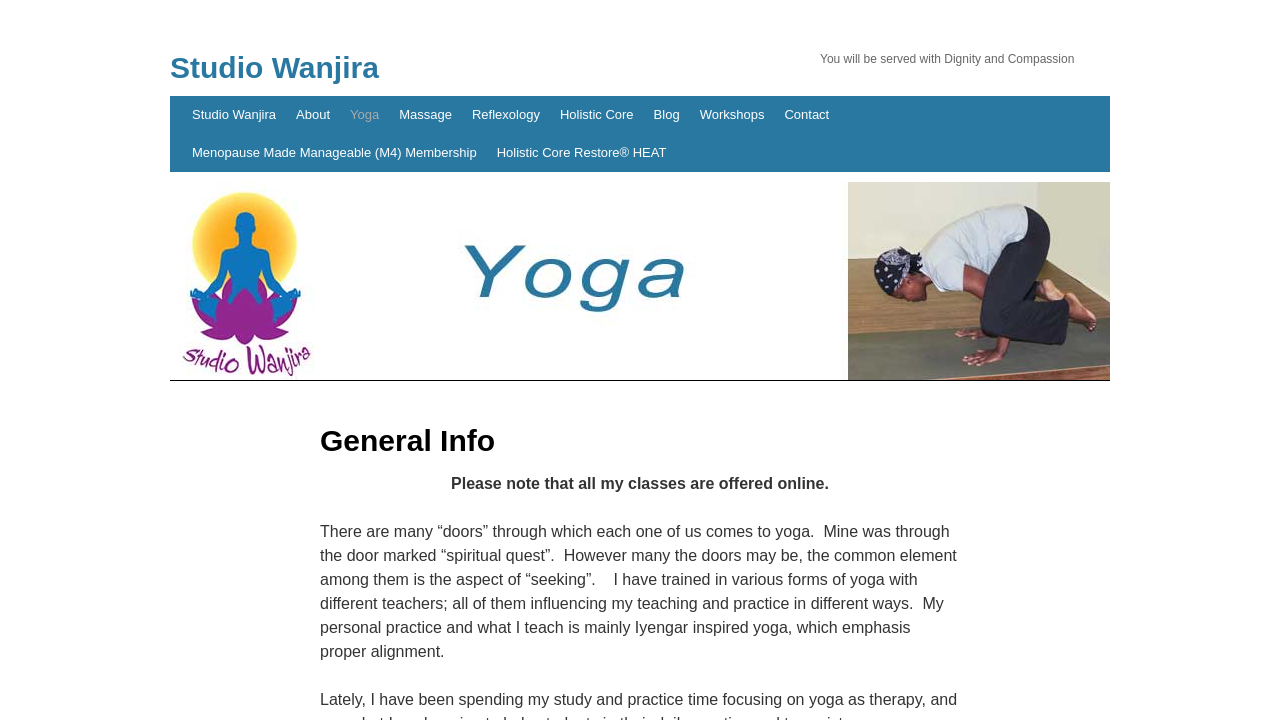Can you find the bounding box coordinates for the element that needs to be clicked to execute this instruction: "visit the blog"? The coordinates should be given as four float numbers between 0 and 1, i.e., [left, top, right, bottom].

[0.503, 0.133, 0.539, 0.186]